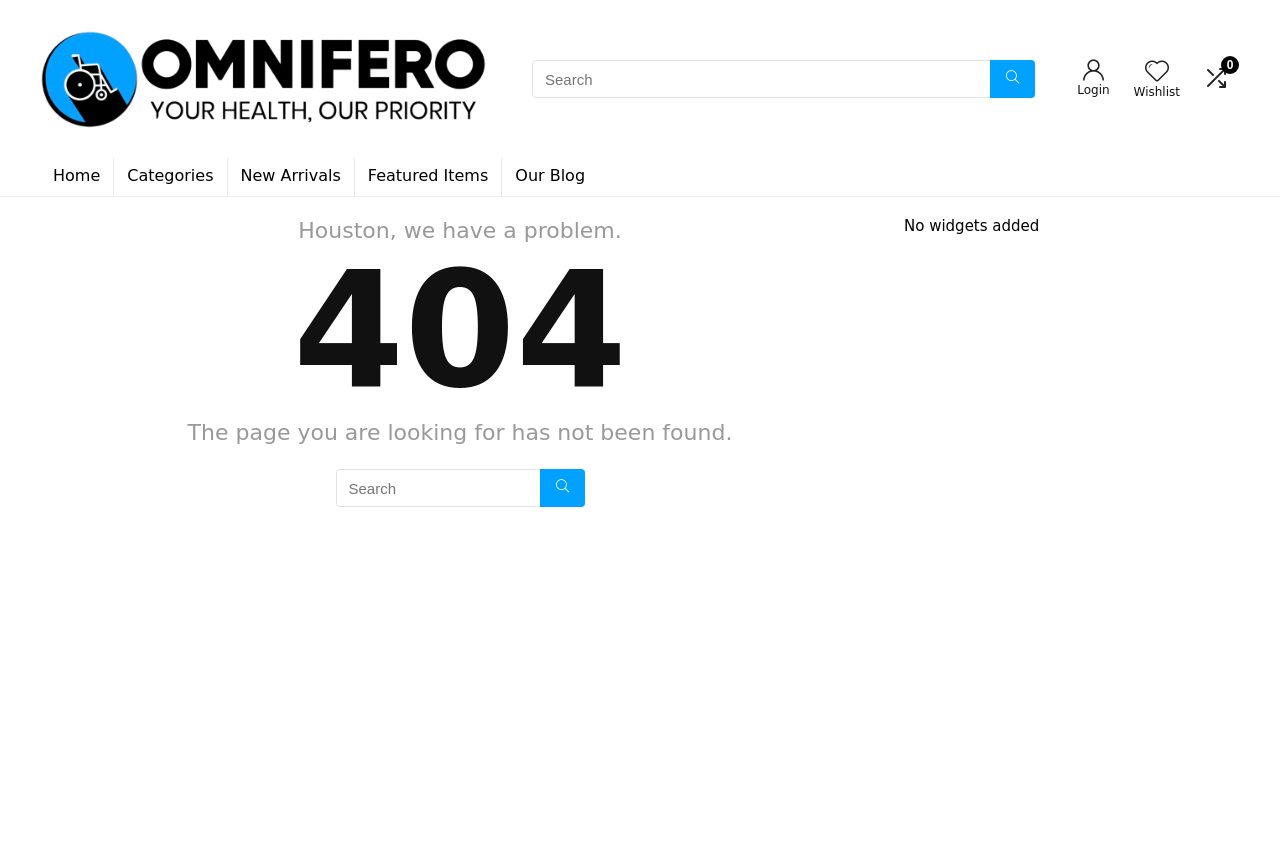Provide the bounding box coordinates of the area you need to click to execute the following instruction: "Click on the 'Why enroll?' link".

None